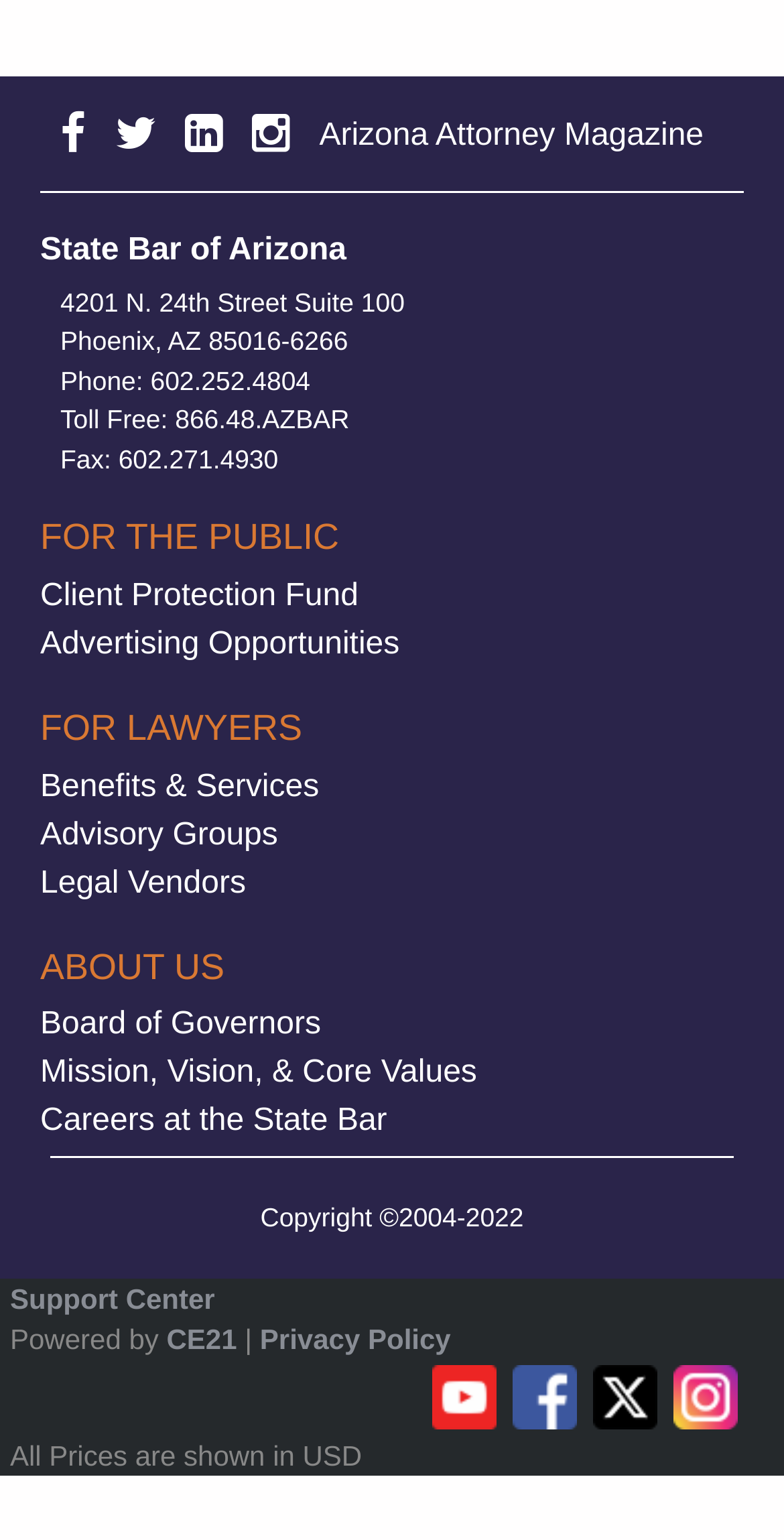What is the phone number of the State Bar of Arizona?
Using the information from the image, give a concise answer in one word or a short phrase.

602.252.4804